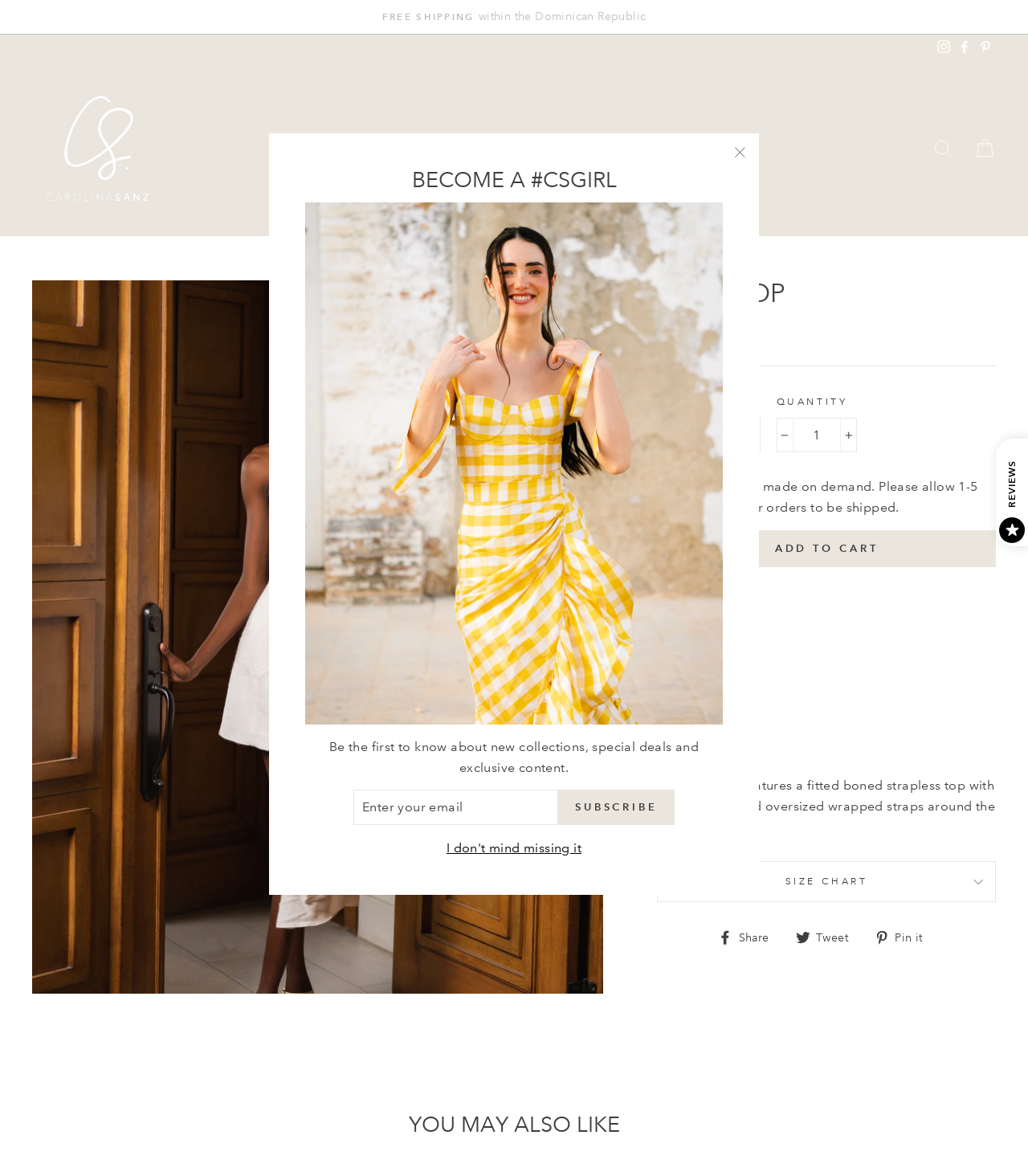What is the purpose of the button 'ADD TO CART'?
Answer the question with a single word or phrase by looking at the picture.

To add the top to the cart